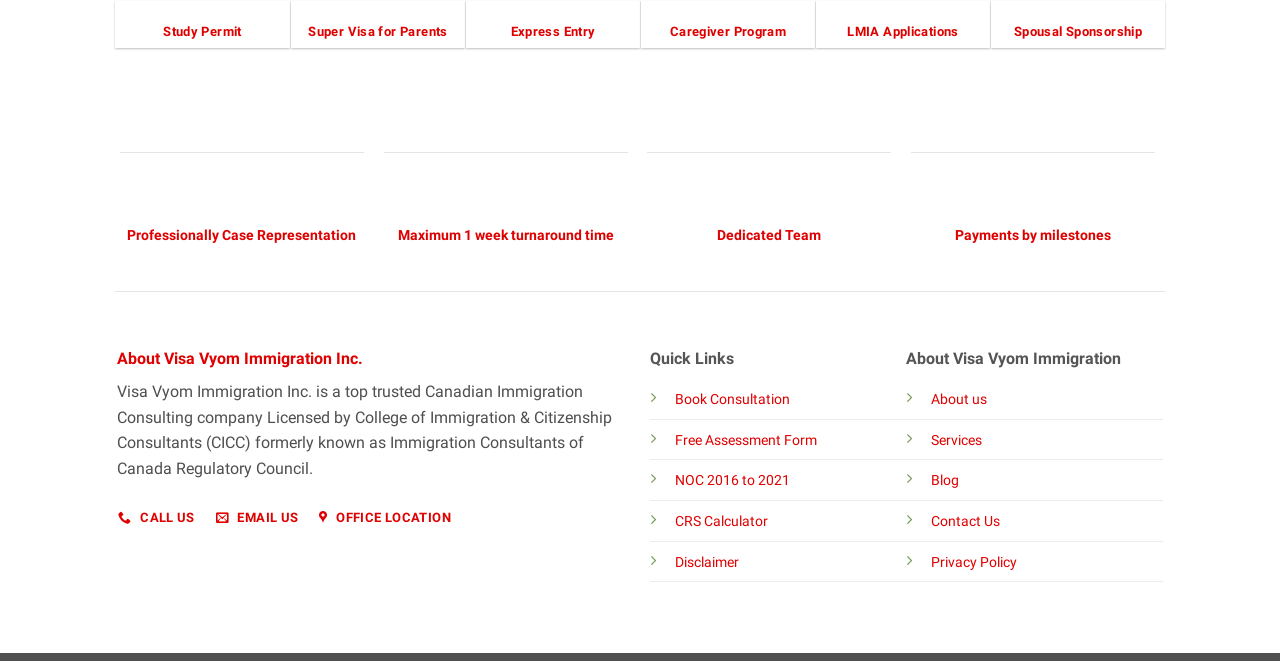Please specify the bounding box coordinates for the clickable region that will help you carry out the instruction: "Book a consultation".

[0.527, 0.592, 0.617, 0.618]